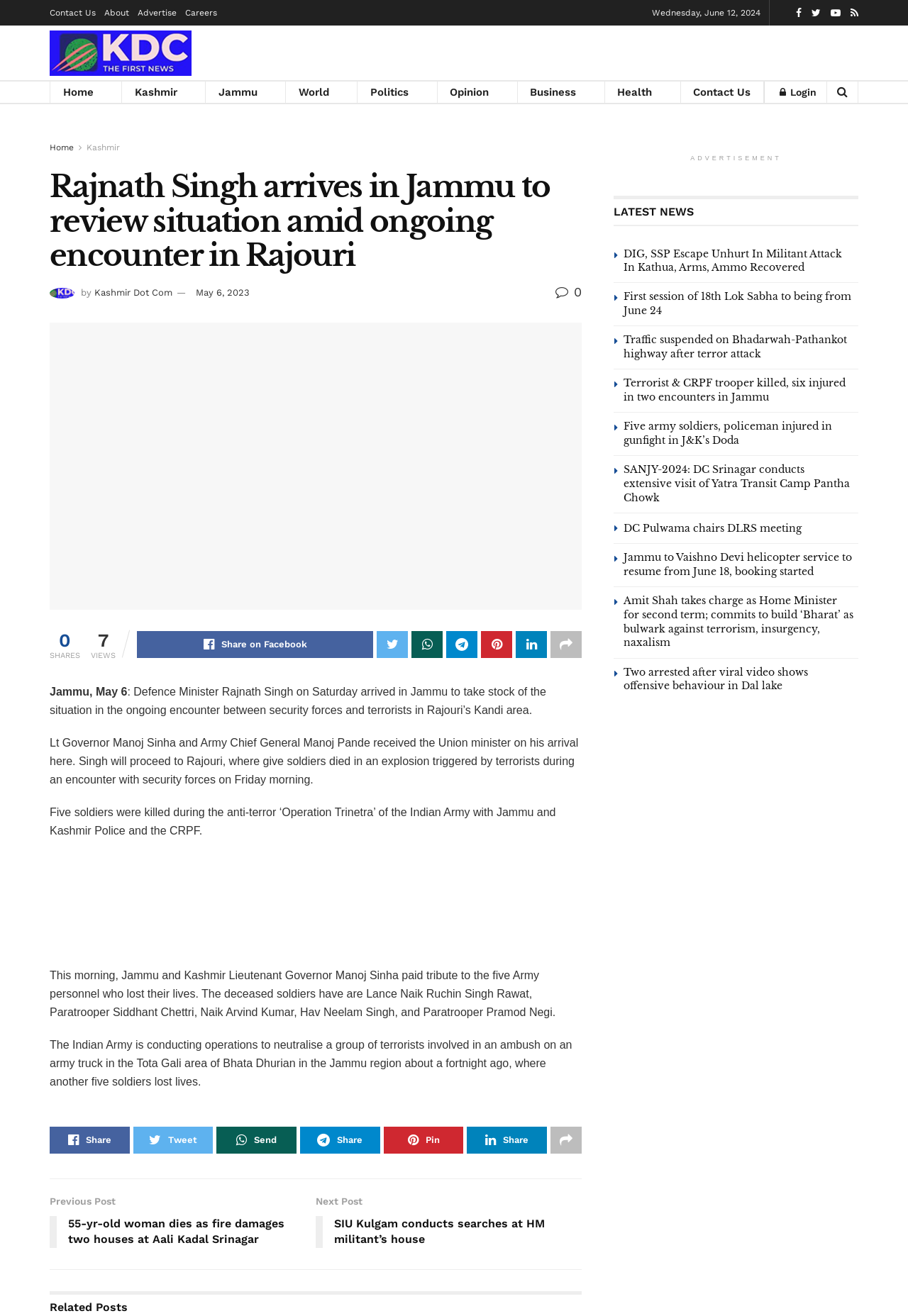Please indicate the bounding box coordinates for the clickable area to complete the following task: "Read the news article 'Rajnath Singh arrives in Jammu to review situation amid ongoing encounter in Rajouri'". The coordinates should be specified as four float numbers between 0 and 1, i.e., [left, top, right, bottom].

[0.055, 0.245, 0.641, 0.463]